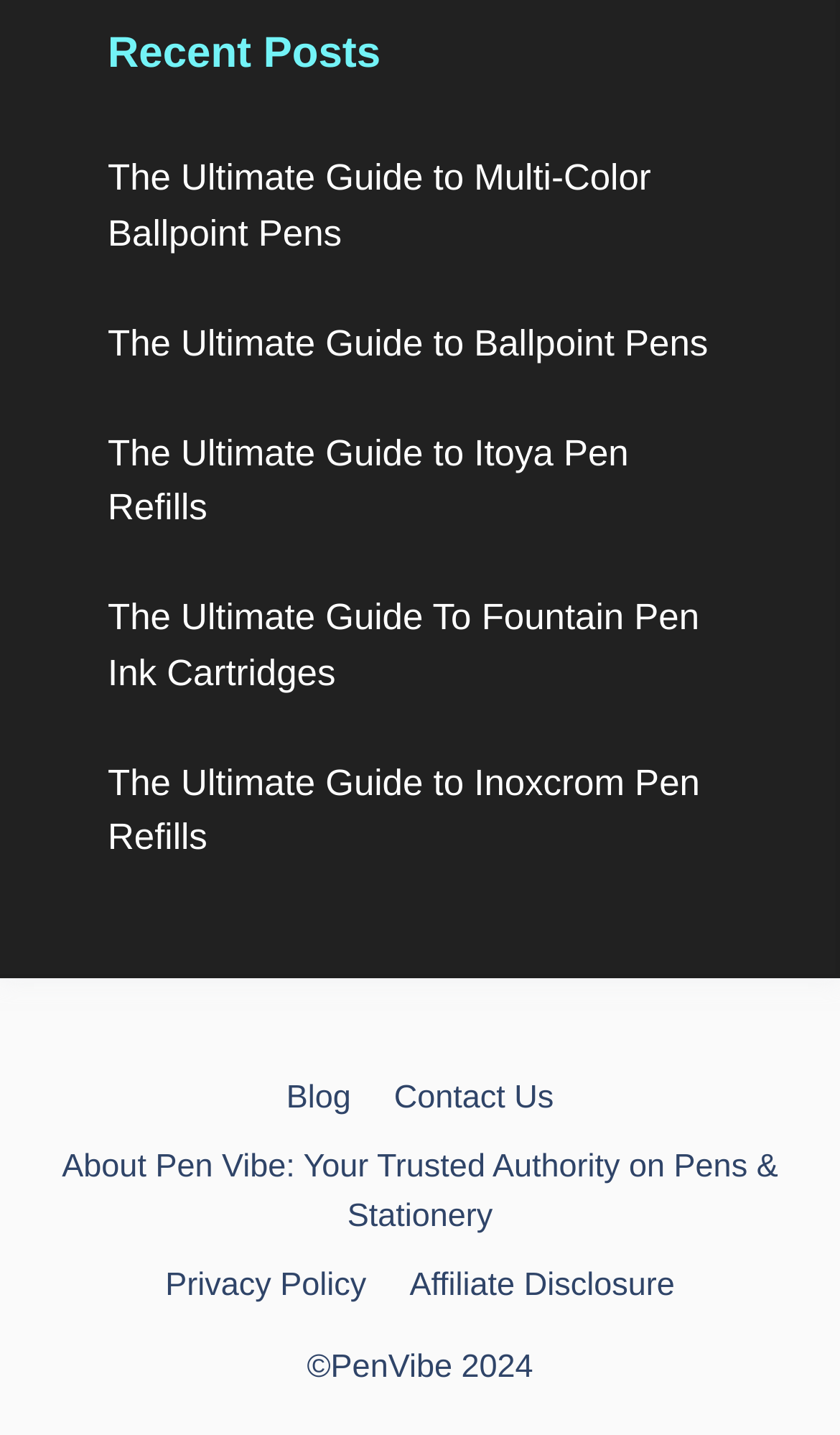How many guides are listed on the page?
From the details in the image, provide a complete and detailed answer to the question.

The page lists five guides: 'The Ultimate Guide to Multi-Color Ballpoint Pens', 'The Ultimate Guide to Ballpoint Pens', 'The Ultimate Guide to Itoya Pen Refills', 'The Ultimate Guide To Fountain Pen Ink Cartridges', and 'The Ultimate Guide to Inoxcrom Pen Refills'.